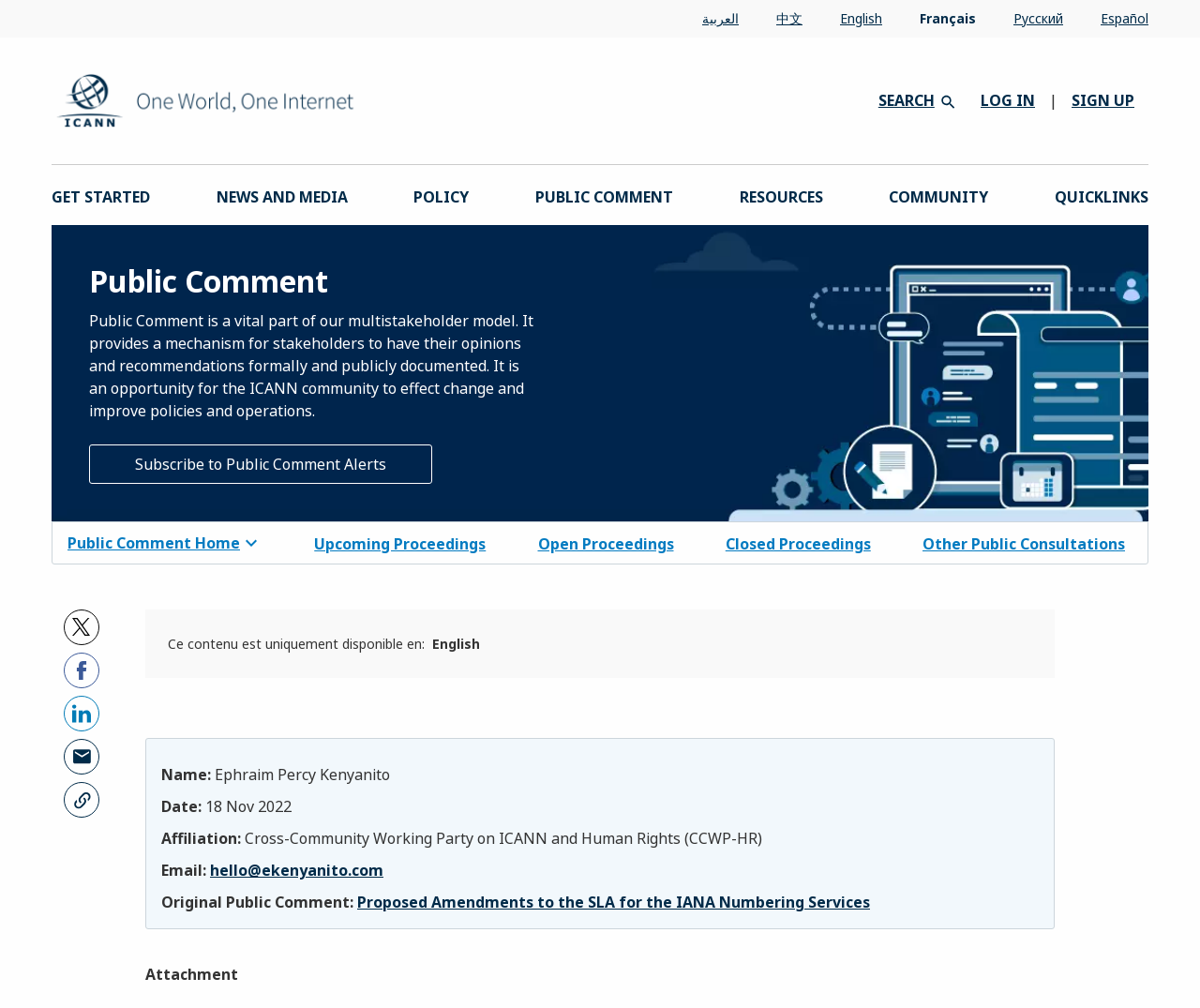Please find the bounding box coordinates of the element's region to be clicked to carry out this instruction: "Copy the link".

[0.053, 0.172, 0.203, 0.207]